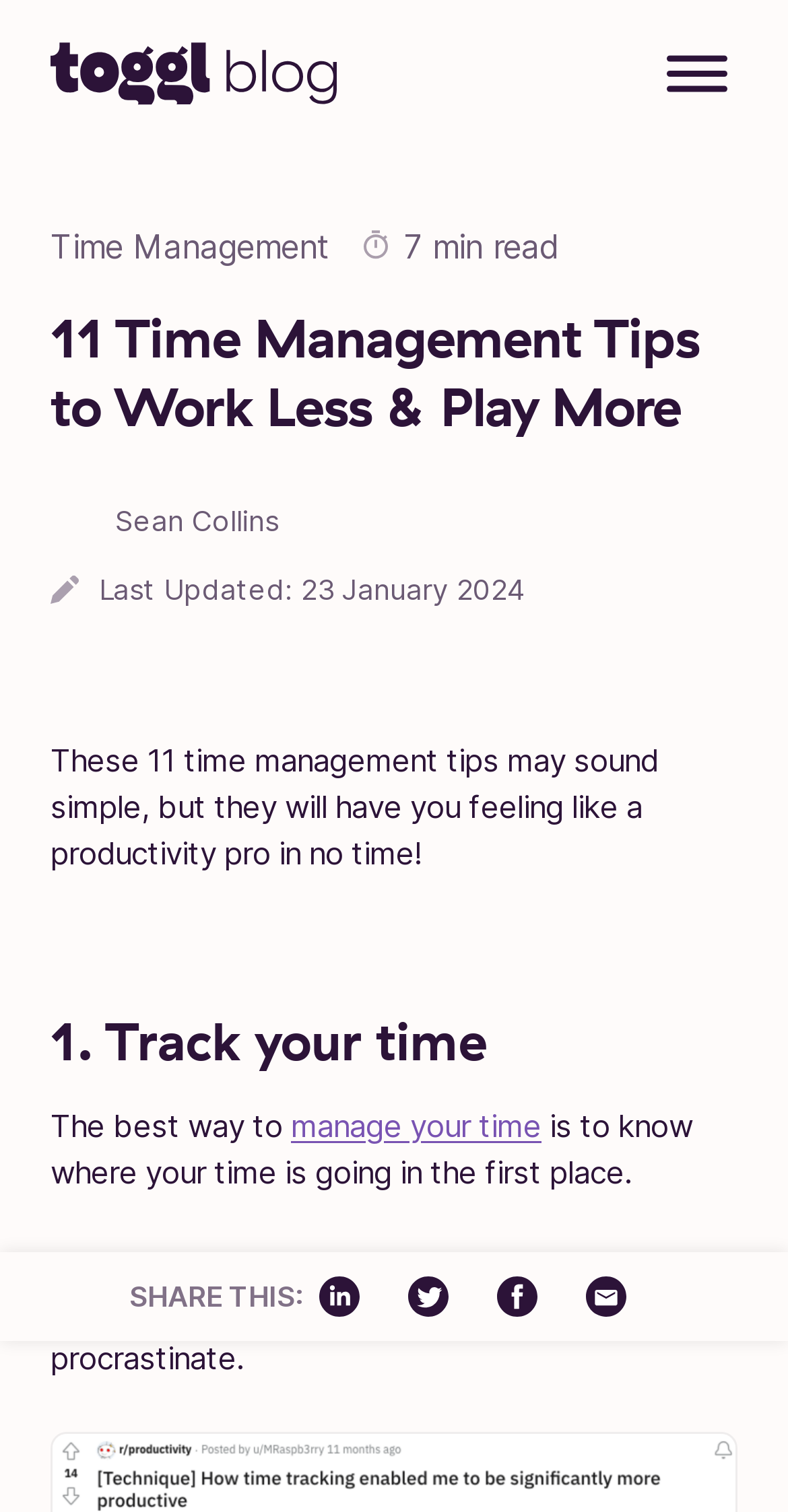What is the purpose of tracking time?
Based on the image, give a one-word or short phrase answer.

To know where time is going